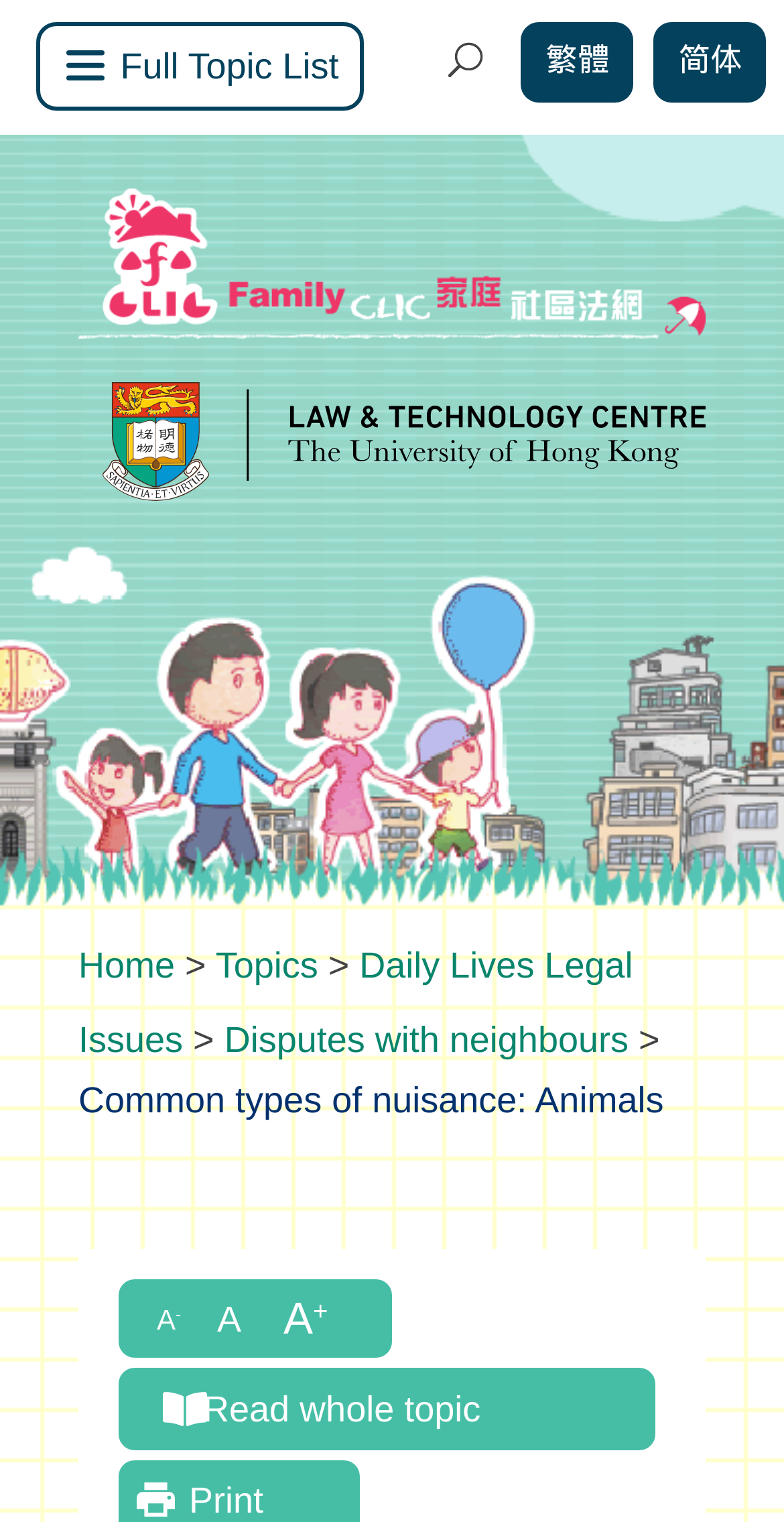Find the bounding box coordinates for the element that must be clicked to complete the instruction: "Go to Family CLIC homepage". The coordinates should be four float numbers between 0 and 1, indicated as [left, top, right, bottom].

[0.1, 0.157, 0.9, 0.184]